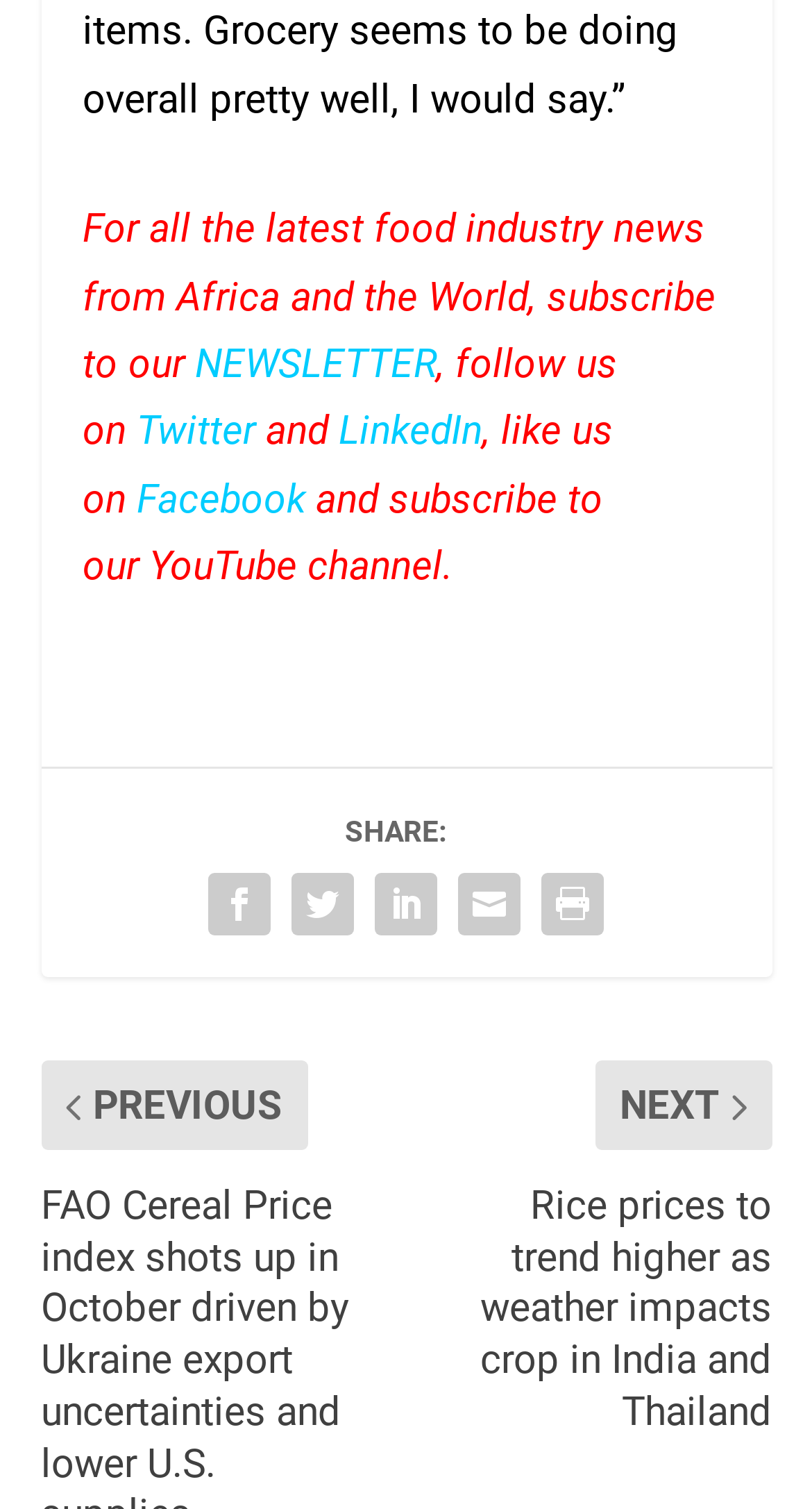Can you specify the bounding box coordinates for the region that should be clicked to fulfill this instruction: "Like on Facebook".

[0.168, 0.314, 0.376, 0.346]